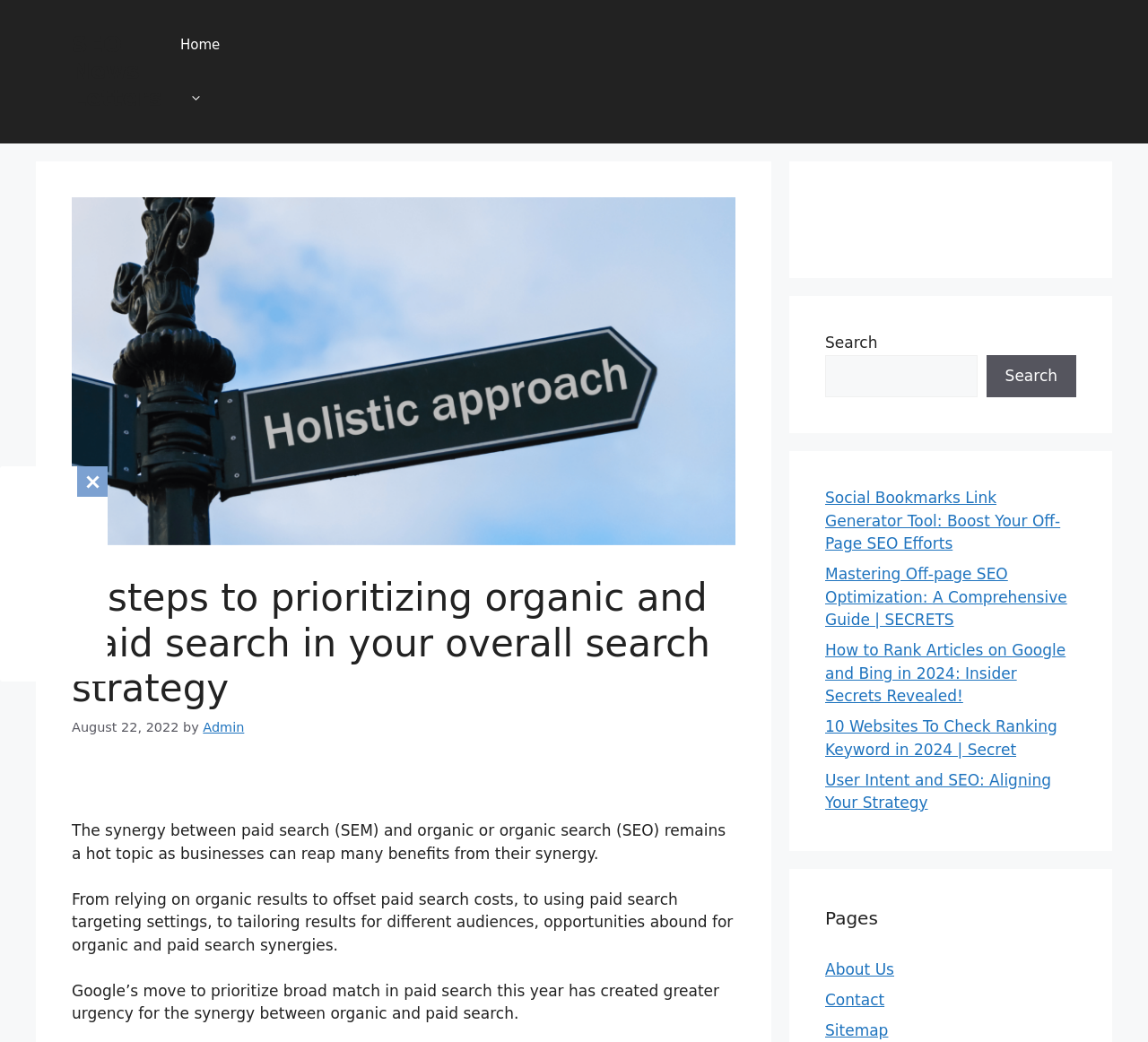Provide the text content of the webpage's main heading.

6 steps to prioritizing organic and paid search in your overall search strategy​​​